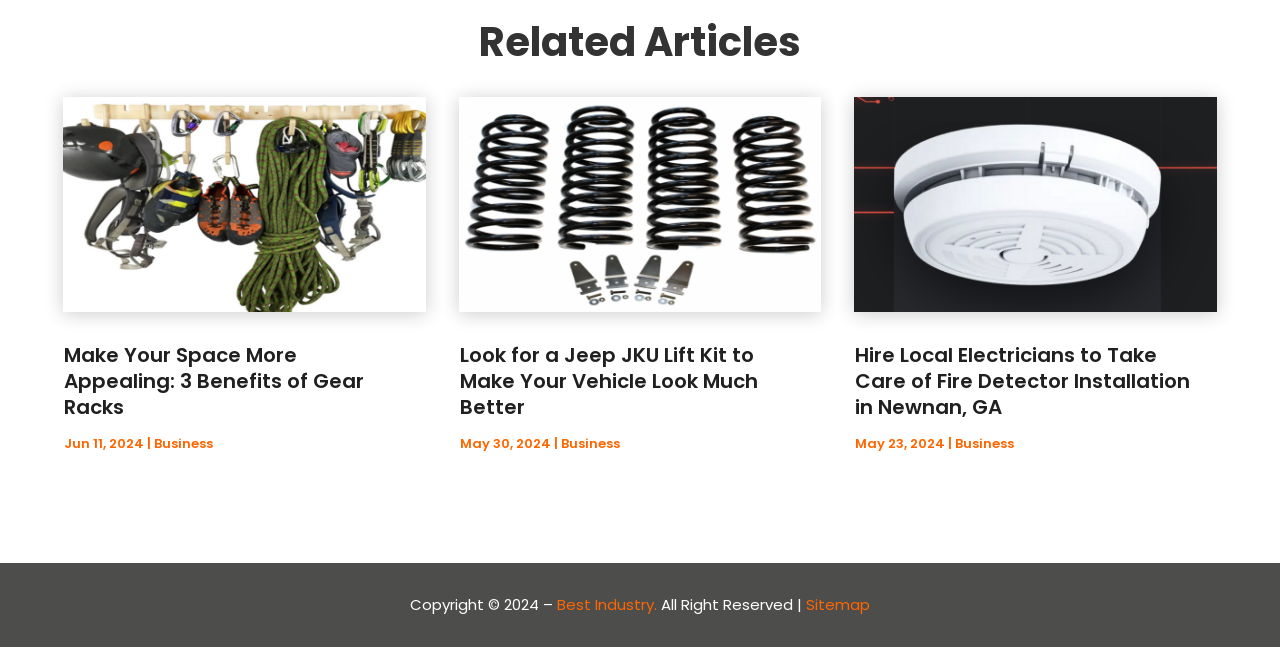Identify the bounding box coordinates for the UI element that matches this description: "Beauty".

[0.684, 0.176, 0.722, 0.206]